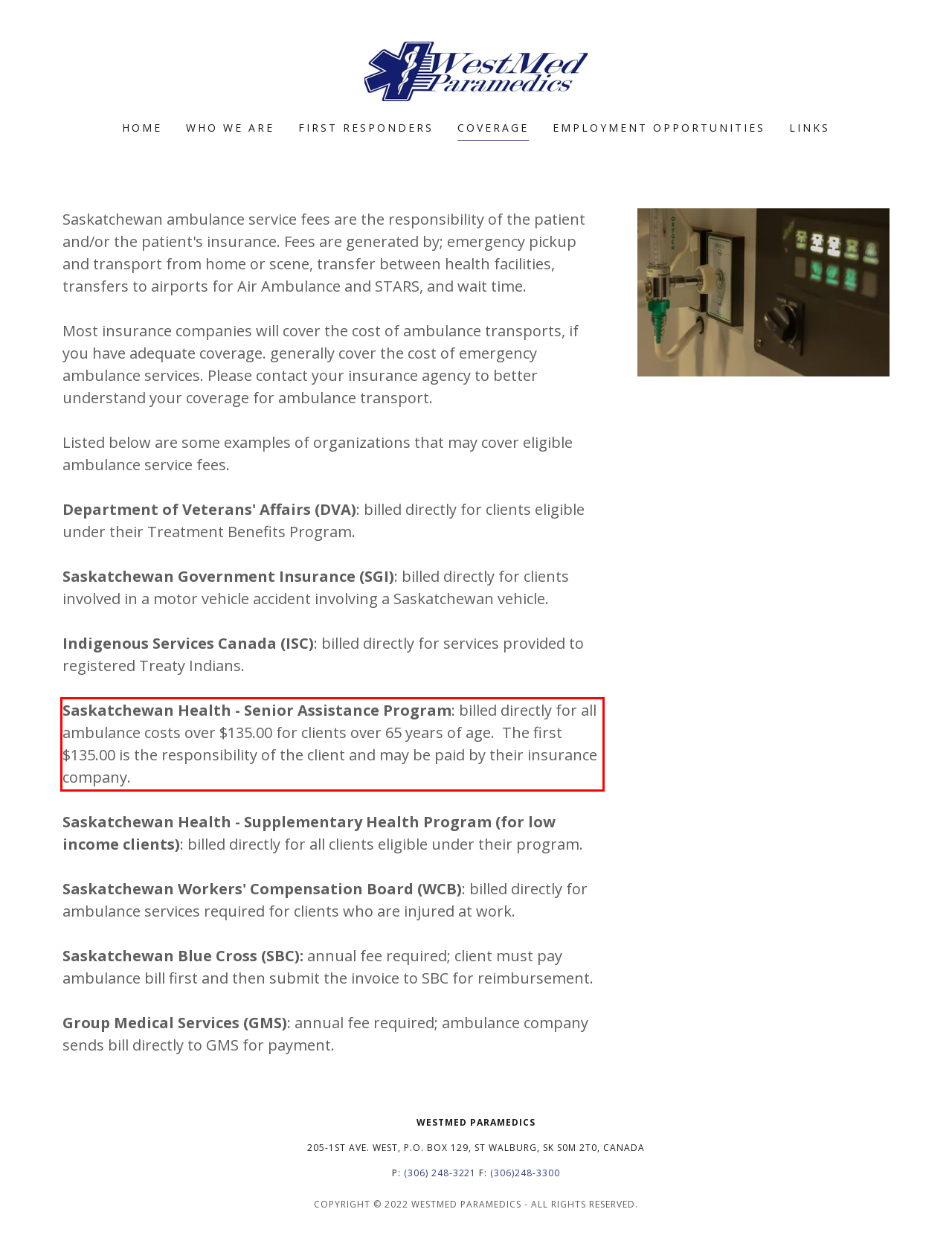Please perform OCR on the UI element surrounded by the red bounding box in the given webpage screenshot and extract its text content.

Saskatchewan Health - Senior Assistance Program: billed directly for all ambulance costs over $135.00 for clients over 65 years of age. The first $135.00 is the responsibility of the client and may be paid by their insurance company.